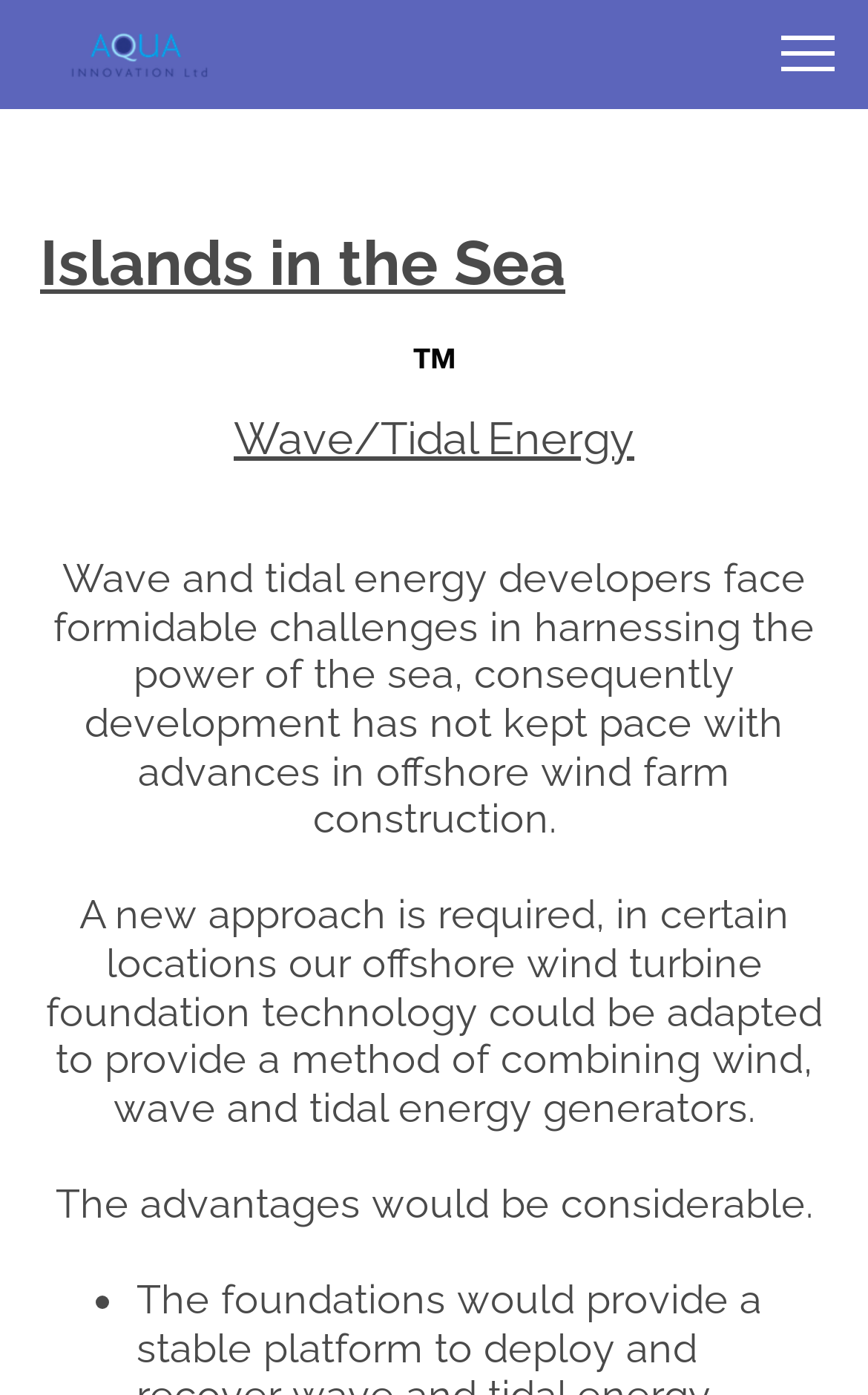Provide your answer in one word or a succinct phrase for the question: 
What is the challenge faced by wave and tidal energy developers?

Harnessing the power of the sea